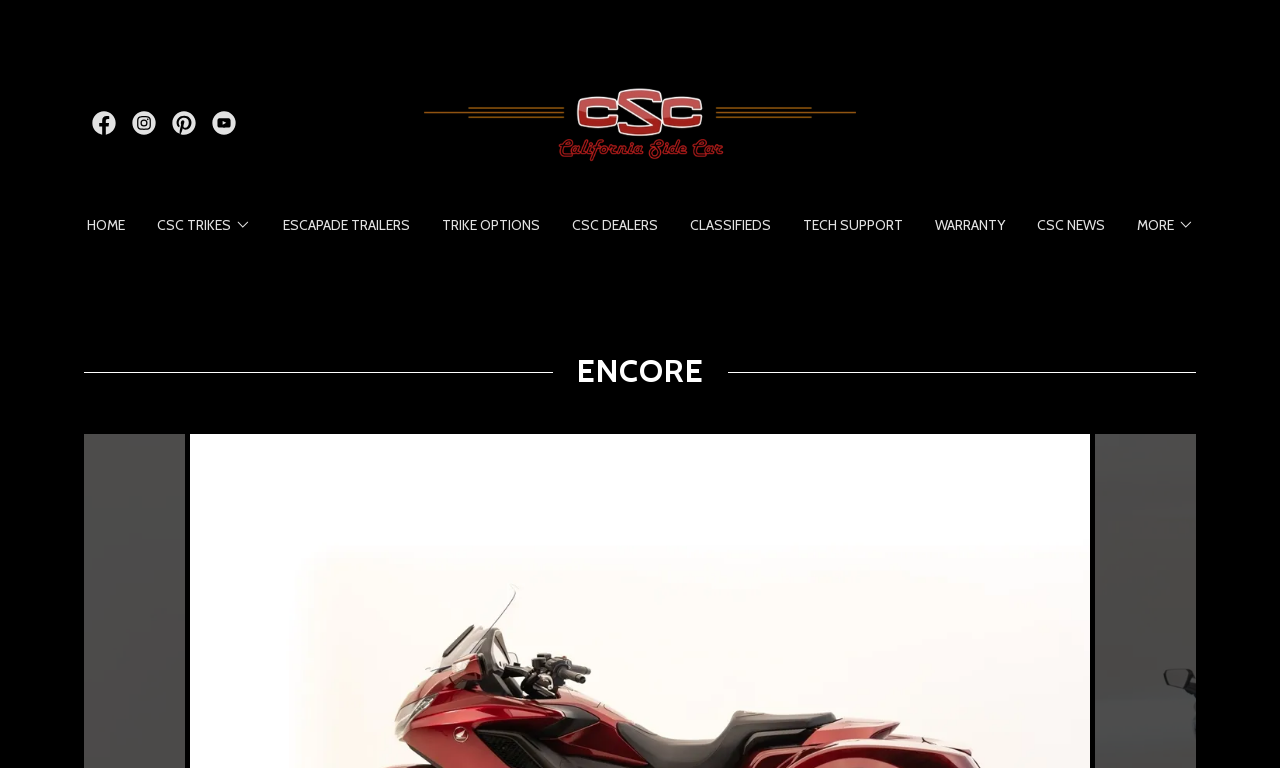Using the information in the image, give a comprehensive answer to the question: 
What is the social media platform with a Facebook icon?

I found a link with the text 'Facebook' and an image, which suggests that it is a social media platform with a Facebook icon.